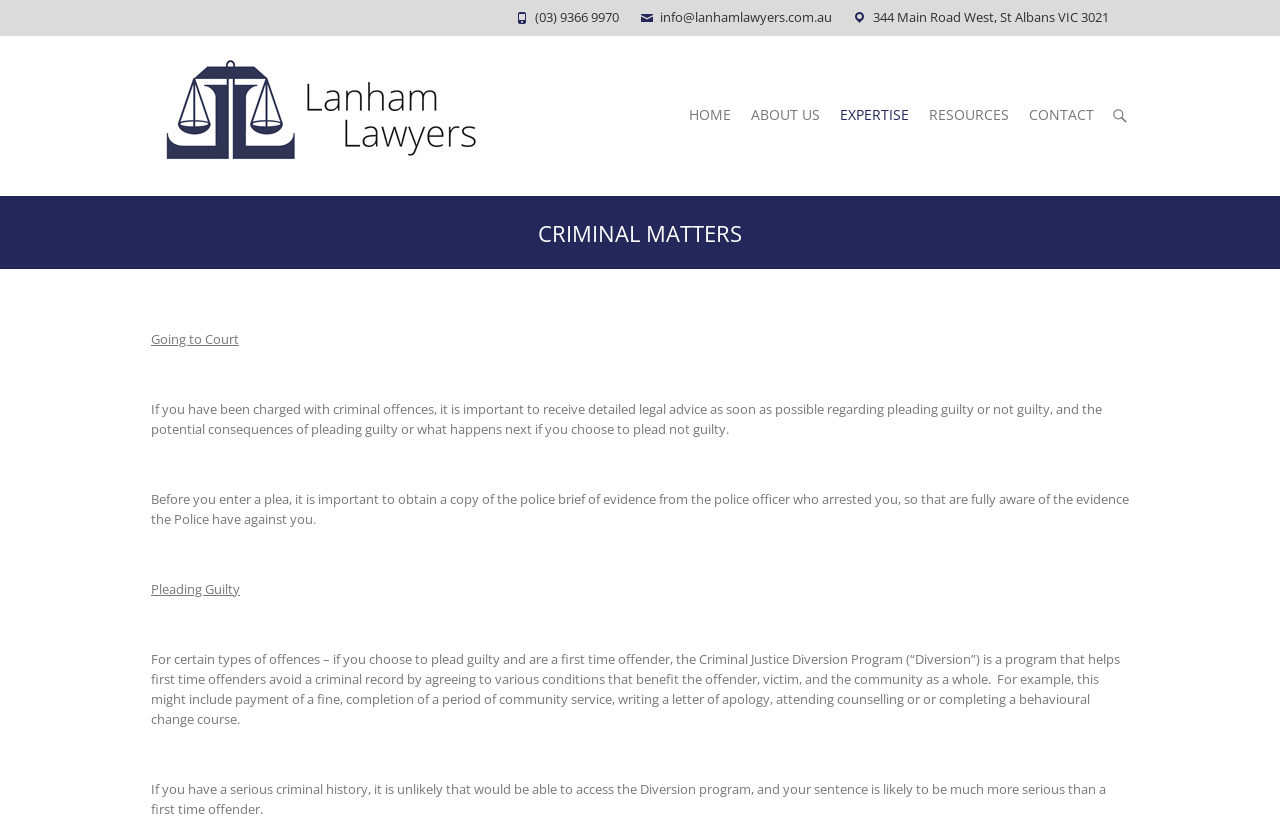Find the bounding box coordinates for the area that should be clicked to accomplish the instruction: "Send an email".

[0.516, 0.01, 0.65, 0.032]